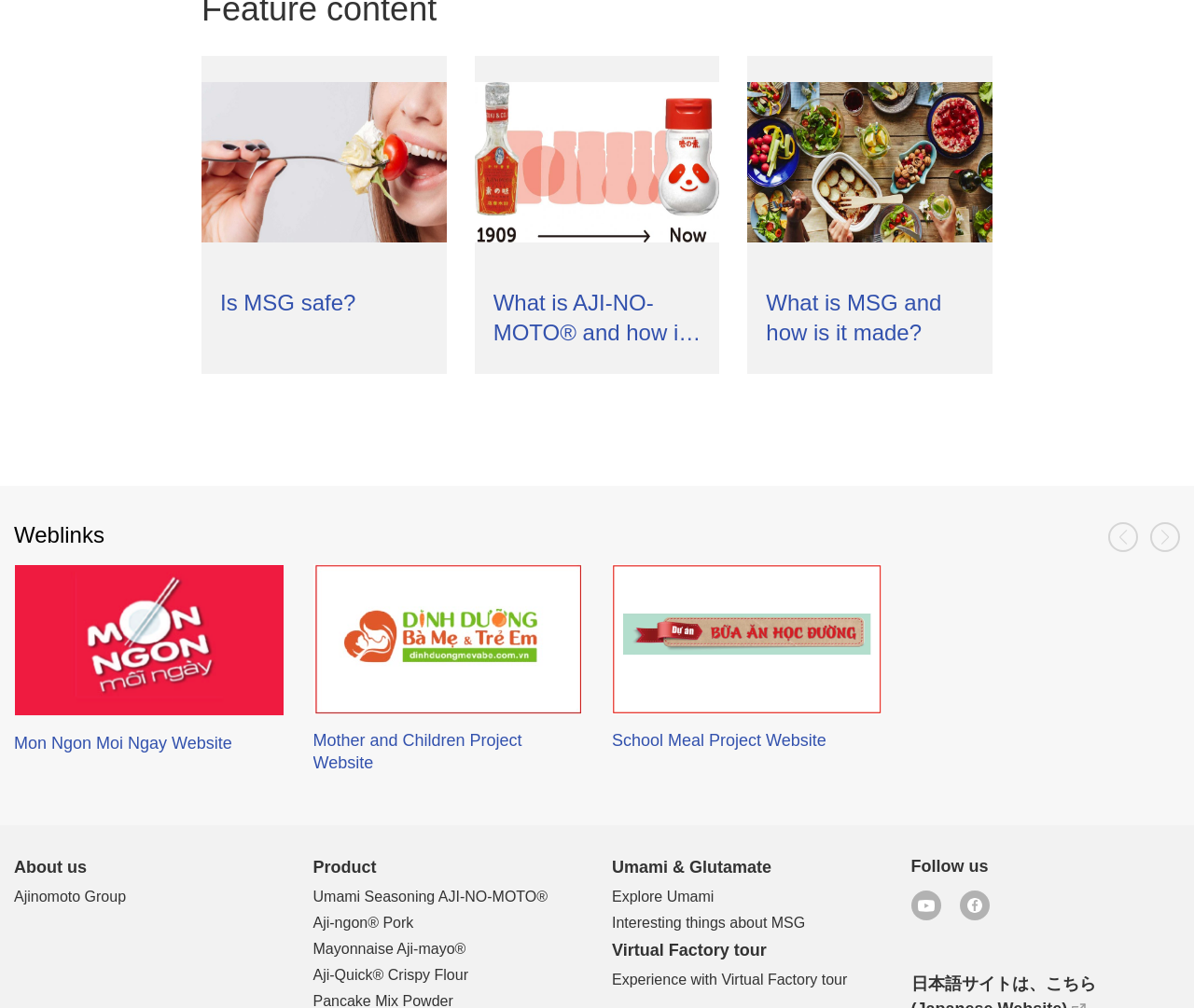Specify the bounding box coordinates of the area to click in order to execute this command: 'Click on the 'Contact Us' link'. The coordinates should consist of four float numbers ranging from 0 to 1, and should be formatted as [left, top, right, bottom].

None